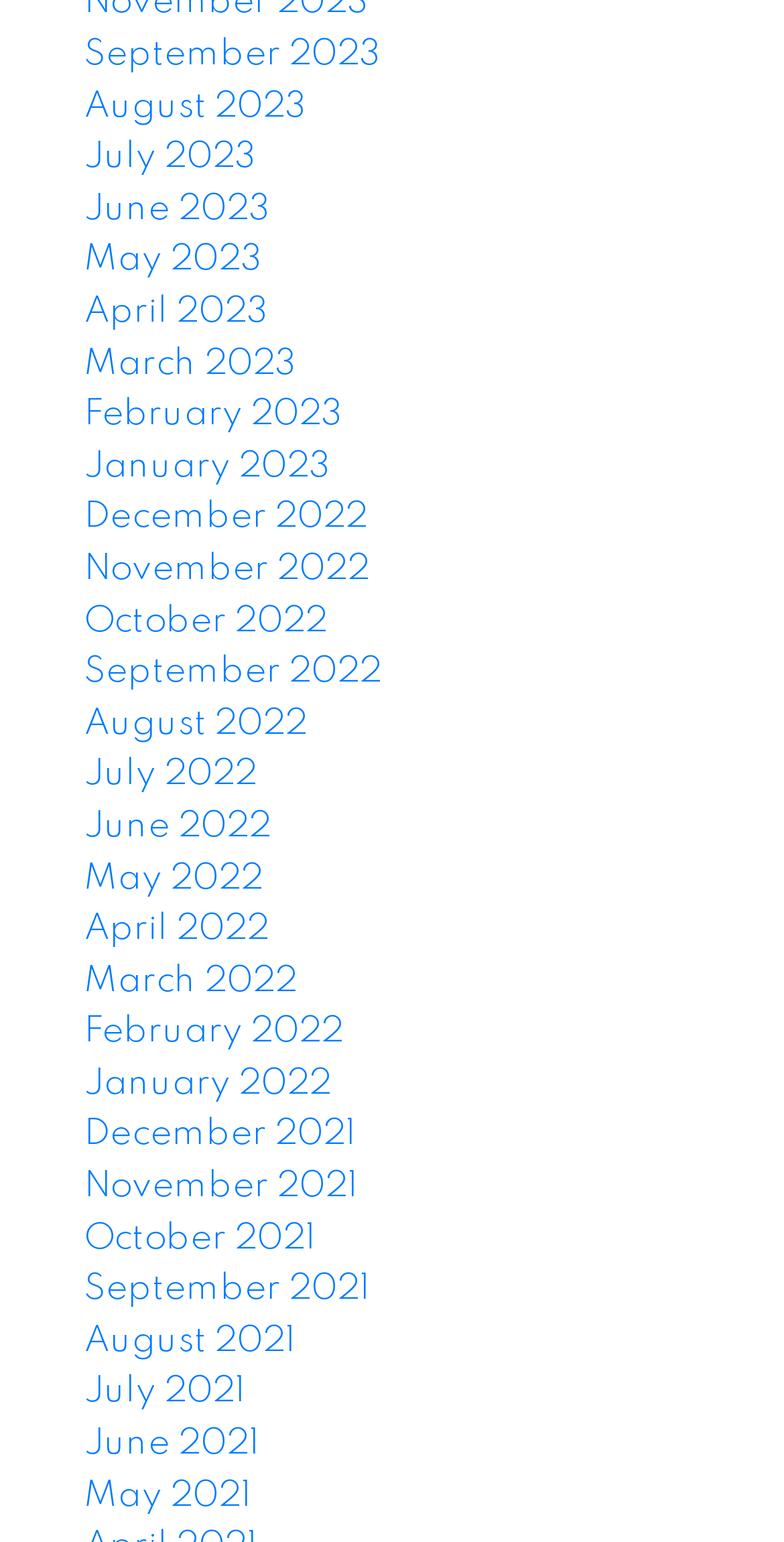Pinpoint the bounding box coordinates of the element you need to click to execute the following instruction: "Check July 2021". The bounding box should be represented by four float numbers between 0 and 1, in the format [left, top, right, bottom].

[0.107, 0.891, 0.312, 0.915]